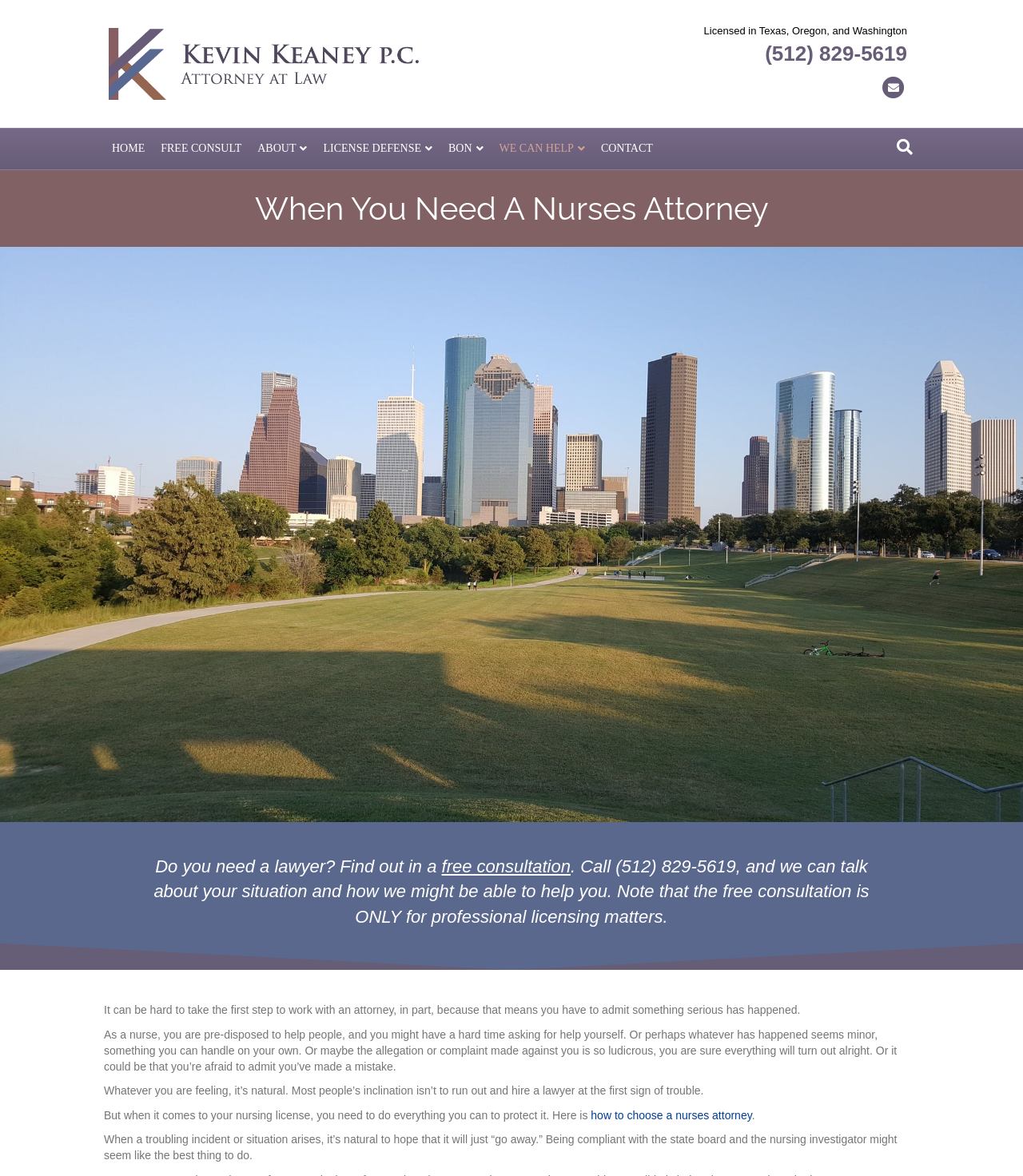What is the name of the state where the lawyer is licensed?
Using the image, give a concise answer in the form of a single word or short phrase.

Texas